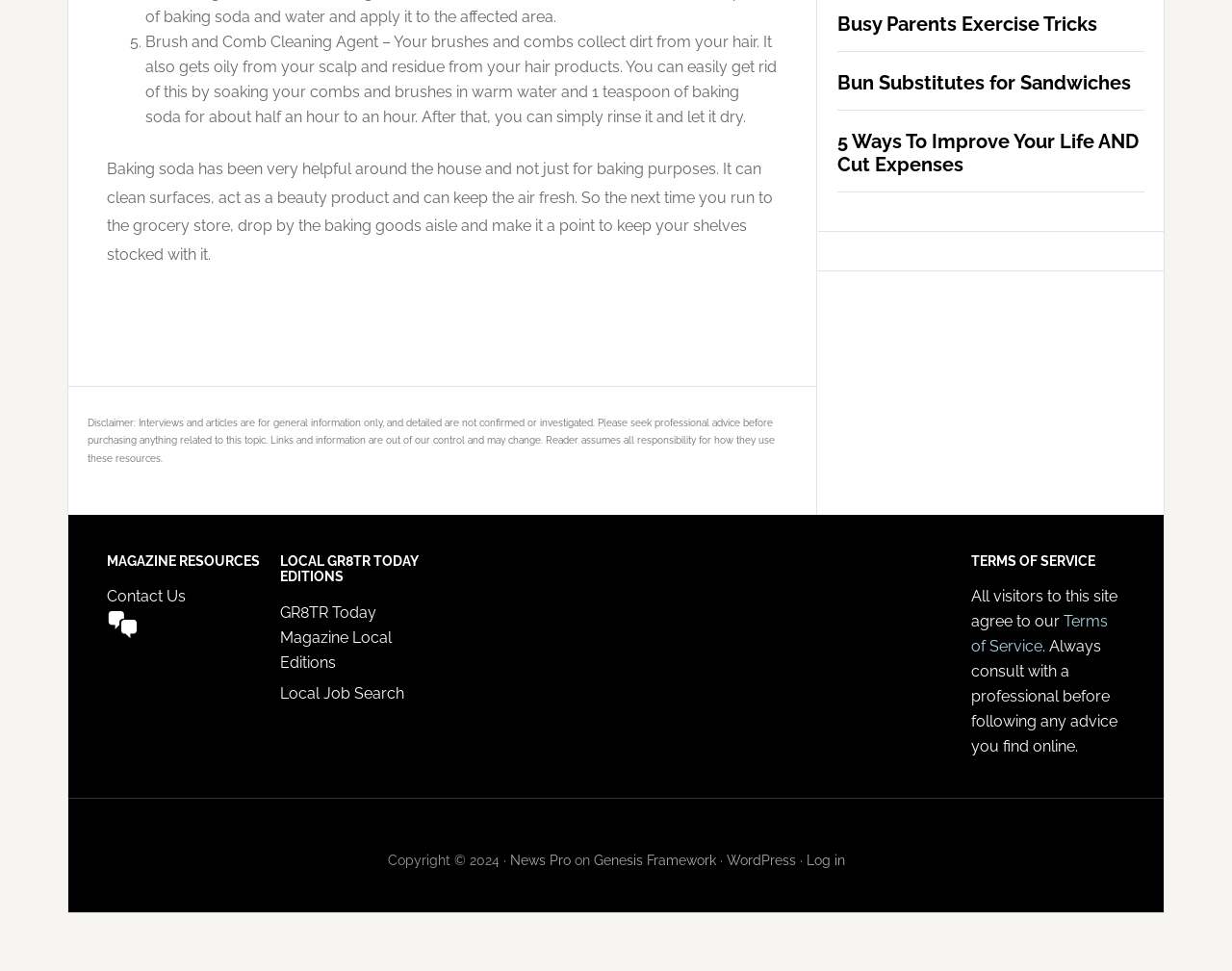Can you specify the bounding box coordinates for the region that should be clicked to fulfill this instruction: "Click on the article 'Busy Parents Exercise Tricks'".

[0.68, 0.013, 0.891, 0.037]